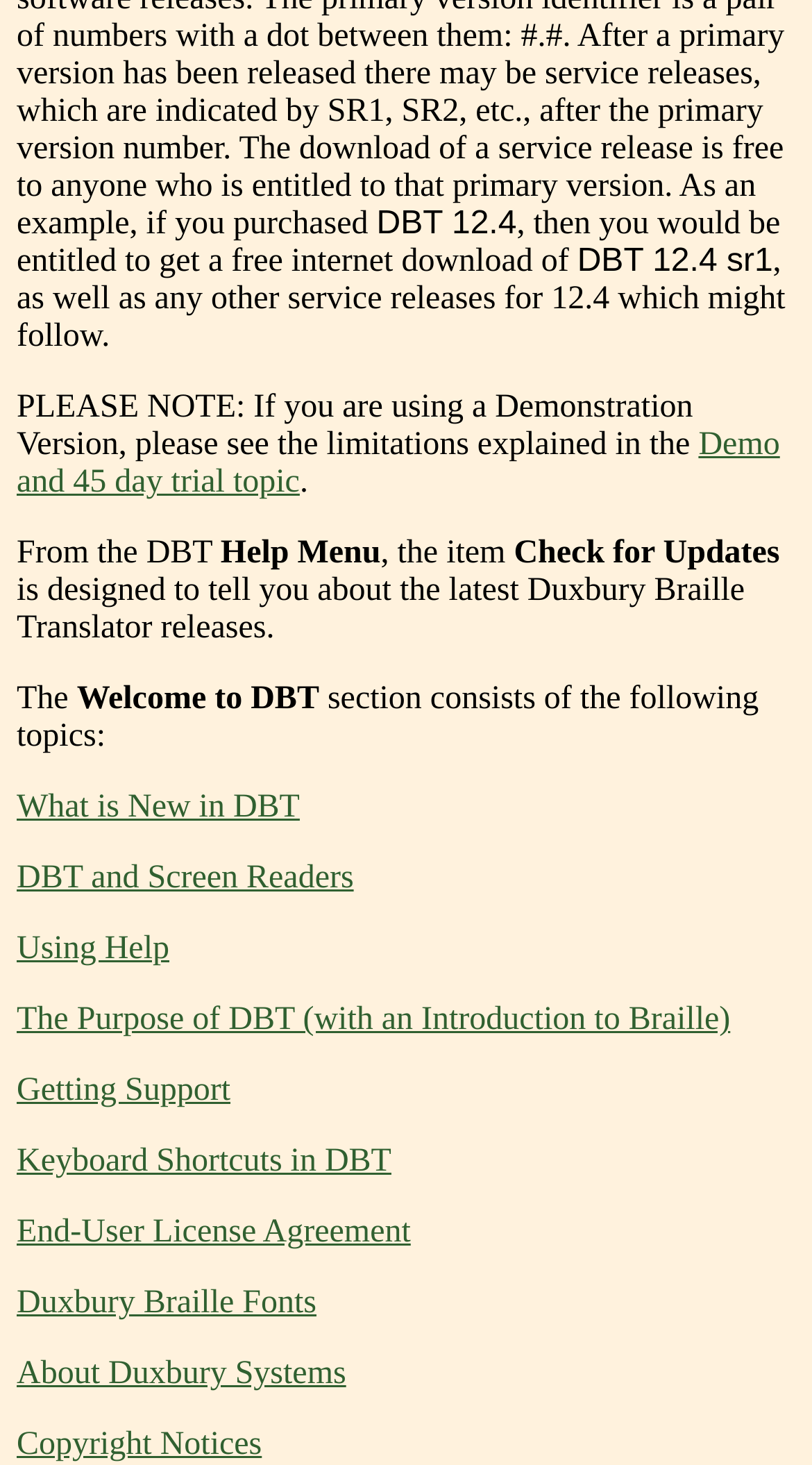Please find the bounding box coordinates of the element that you should click to achieve the following instruction: "Learn about Duxbury Braille Fonts". The coordinates should be presented as four float numbers between 0 and 1: [left, top, right, bottom].

[0.021, 0.878, 0.39, 0.902]